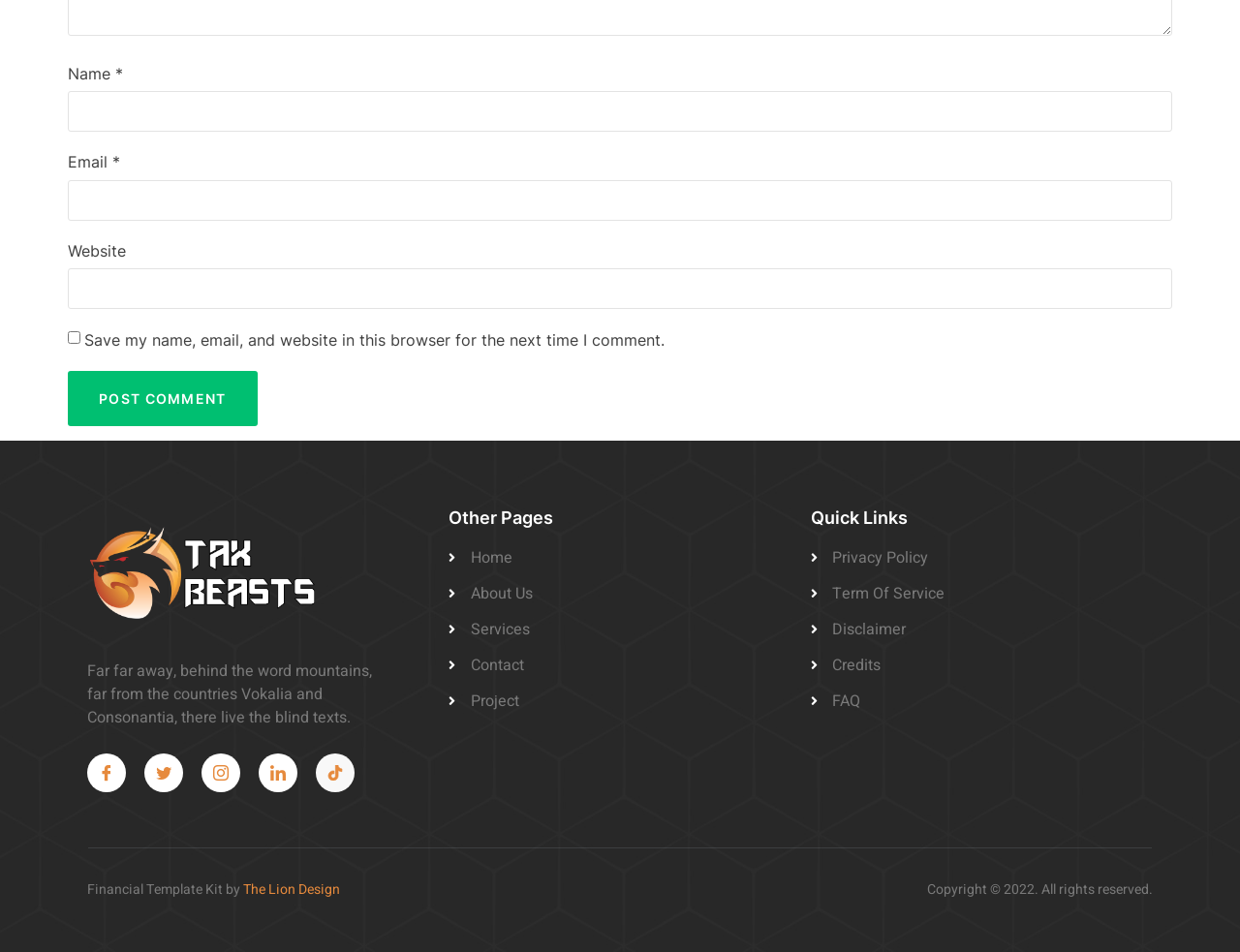Provide the bounding box coordinates of the UI element that matches the description: "parent_node: Website name="url"".

[0.055, 0.282, 0.945, 0.325]